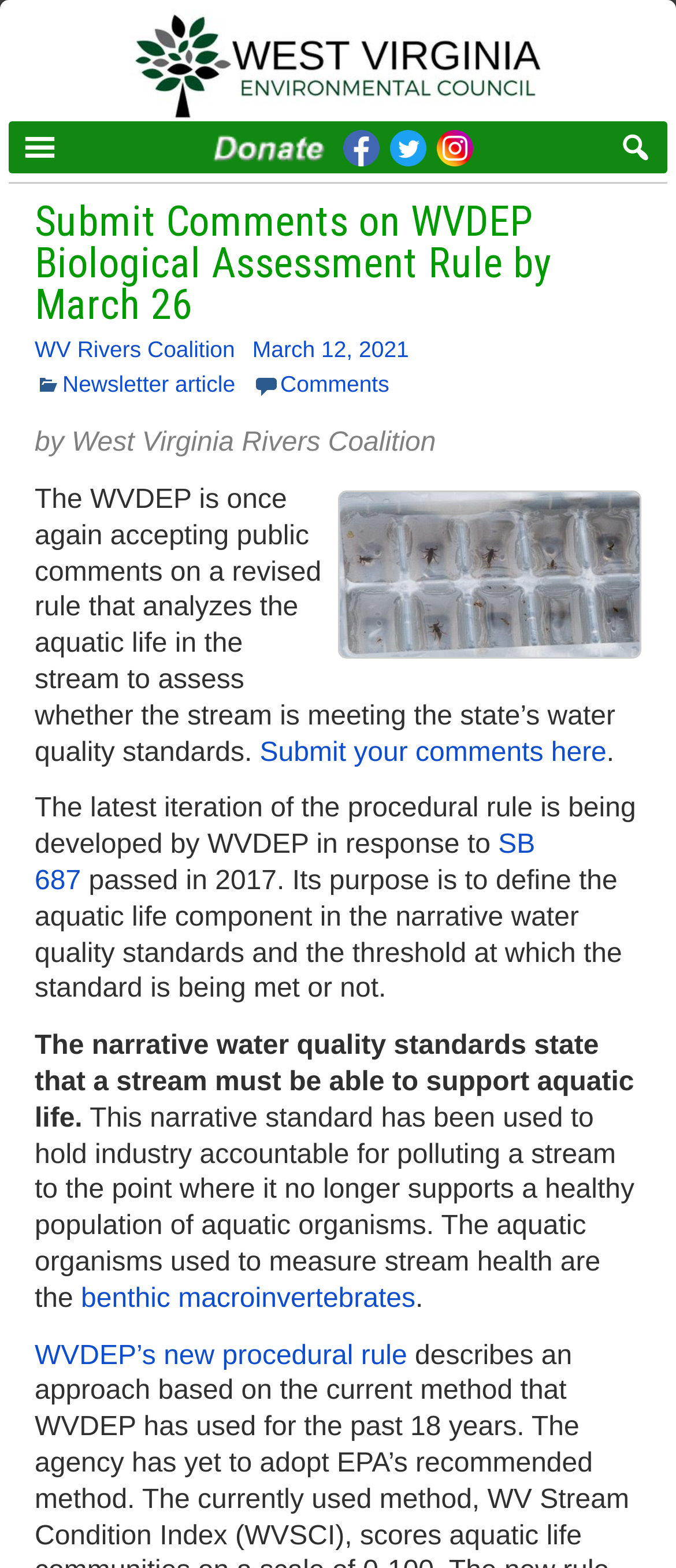Can you find and provide the title of the webpage?

Submit Comments on WVDEP Biological Assessment Rule by March 26